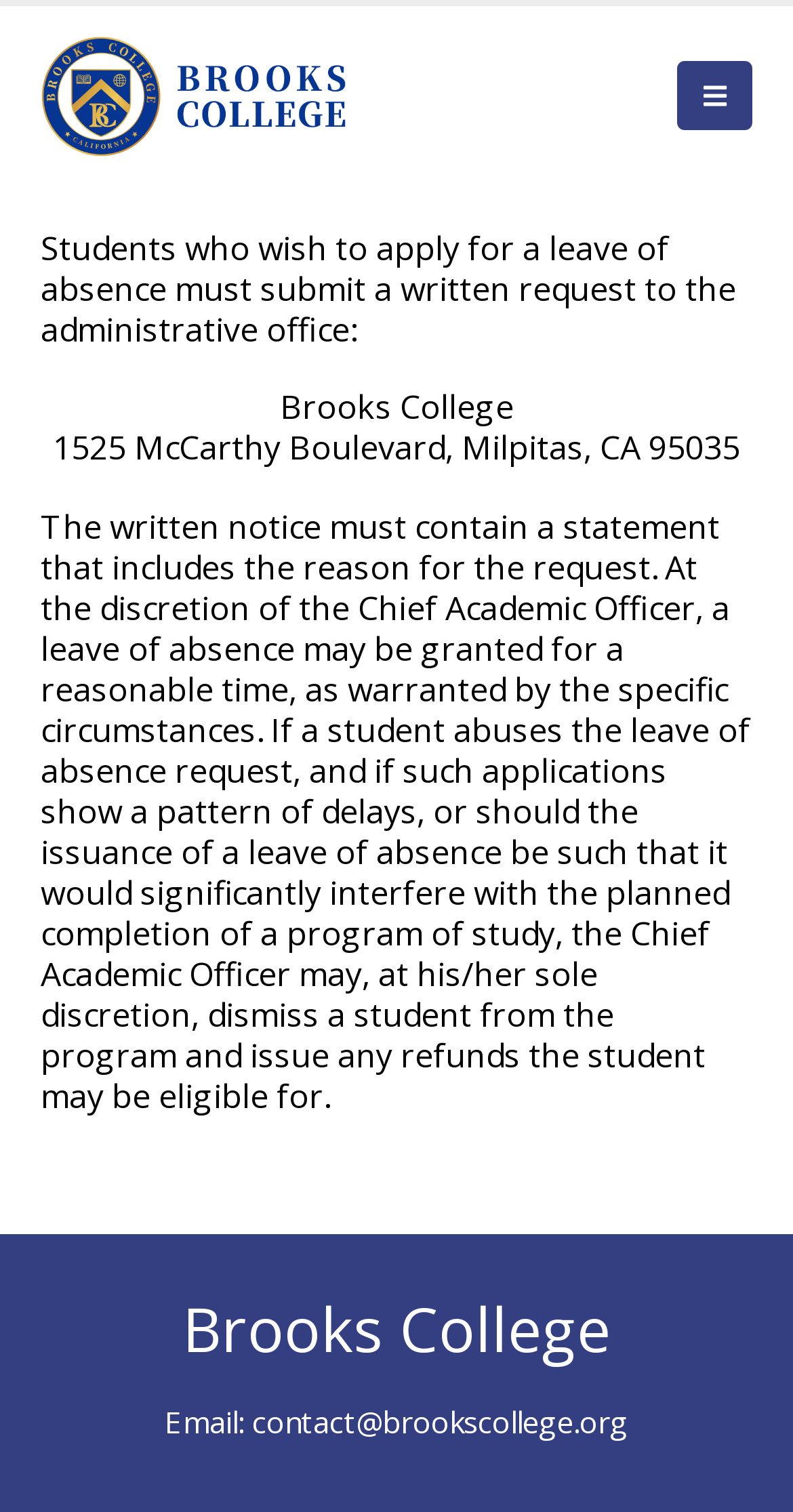Find the bounding box coordinates for the HTML element specified by: "contact@brookscollege.org".

[0.318, 0.927, 0.792, 0.954]